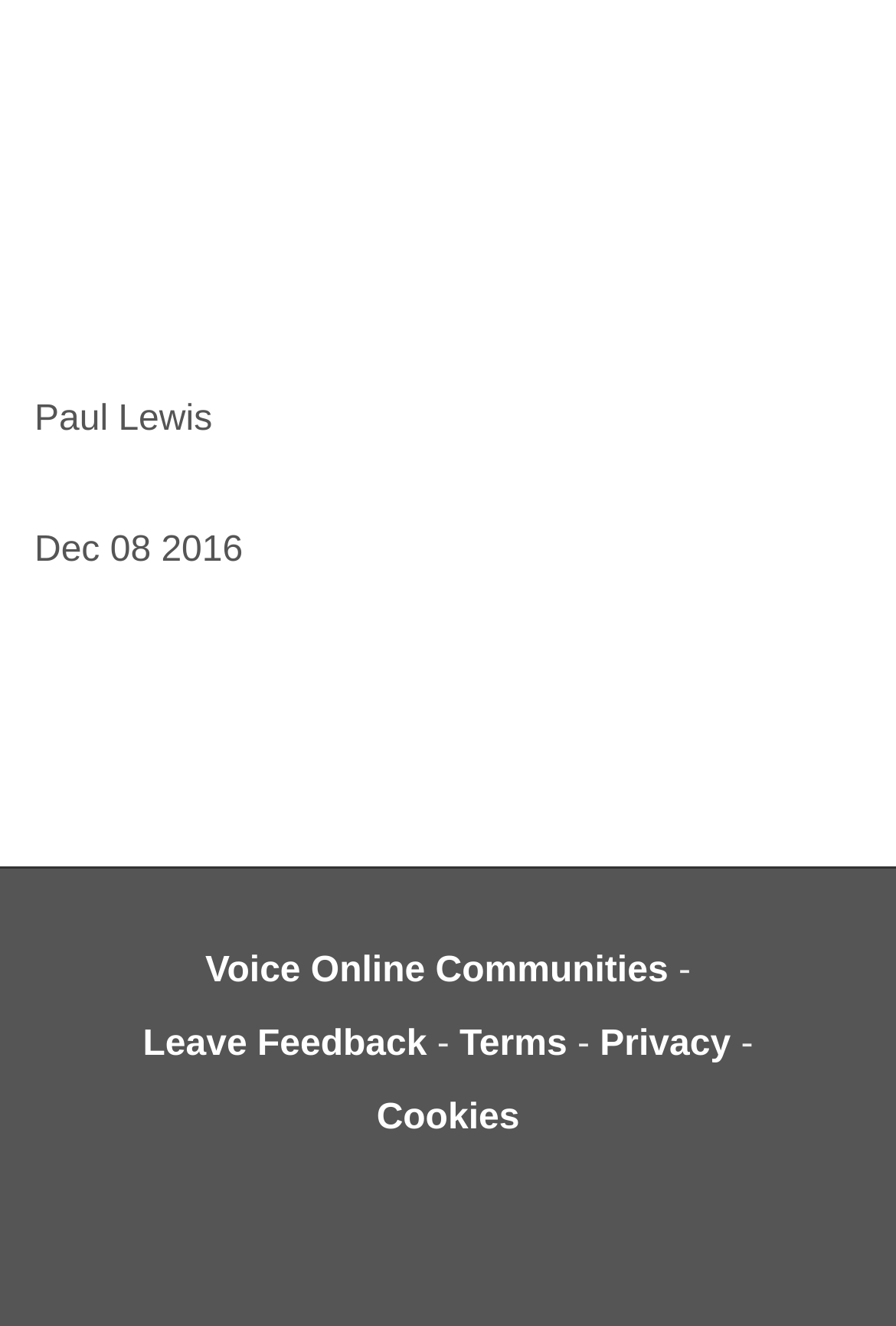Extract the bounding box coordinates for the UI element described by the text: "Leave Feedback". The coordinates should be in the form of [left, top, right, bottom] with values between 0 and 1.

[0.159, 0.774, 0.476, 0.803]